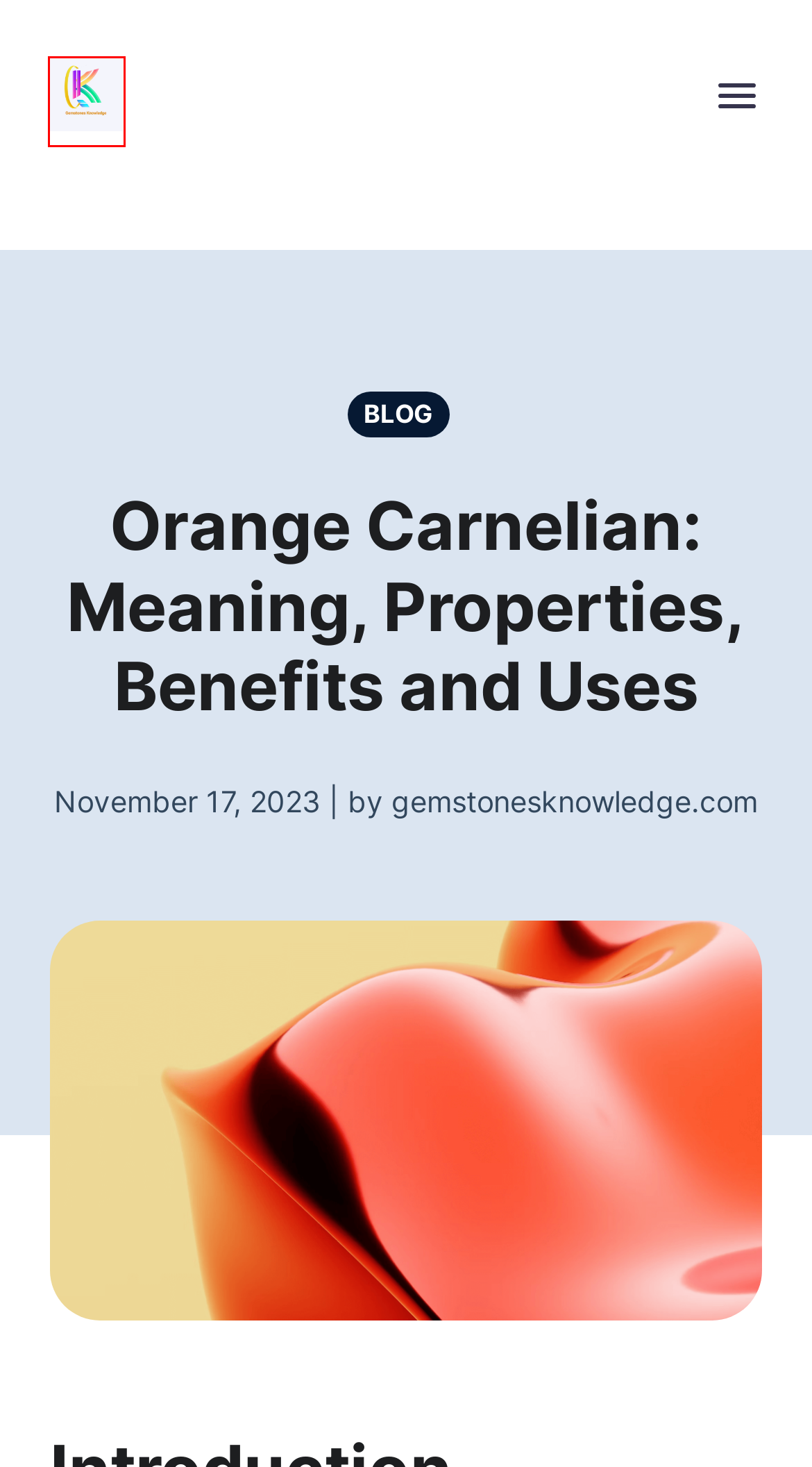Look at the given screenshot of a webpage with a red rectangle bounding box around a UI element. Pick the description that best matches the new webpage after clicking the element highlighted. The descriptions are:
A. Orange Zircon Properties: Durability, Hardness and Clarity
B. Gemstones - Gemstones Knowledge
C. Blog - Gemstones Knowledge
D. Orange Crystals - Gemstones Knowledge
E. Orange Zircon: Meaning, Properties, Benefits and Uses
F. Orange Selenite: Meaning, Benefits, Properties and Uses
G. NAZAR BAZMI'S NOTES: Study Poetry, Drama, Novel and Prose
H. Home - Gemstones Knowledge - A Comprehensive Guide

H